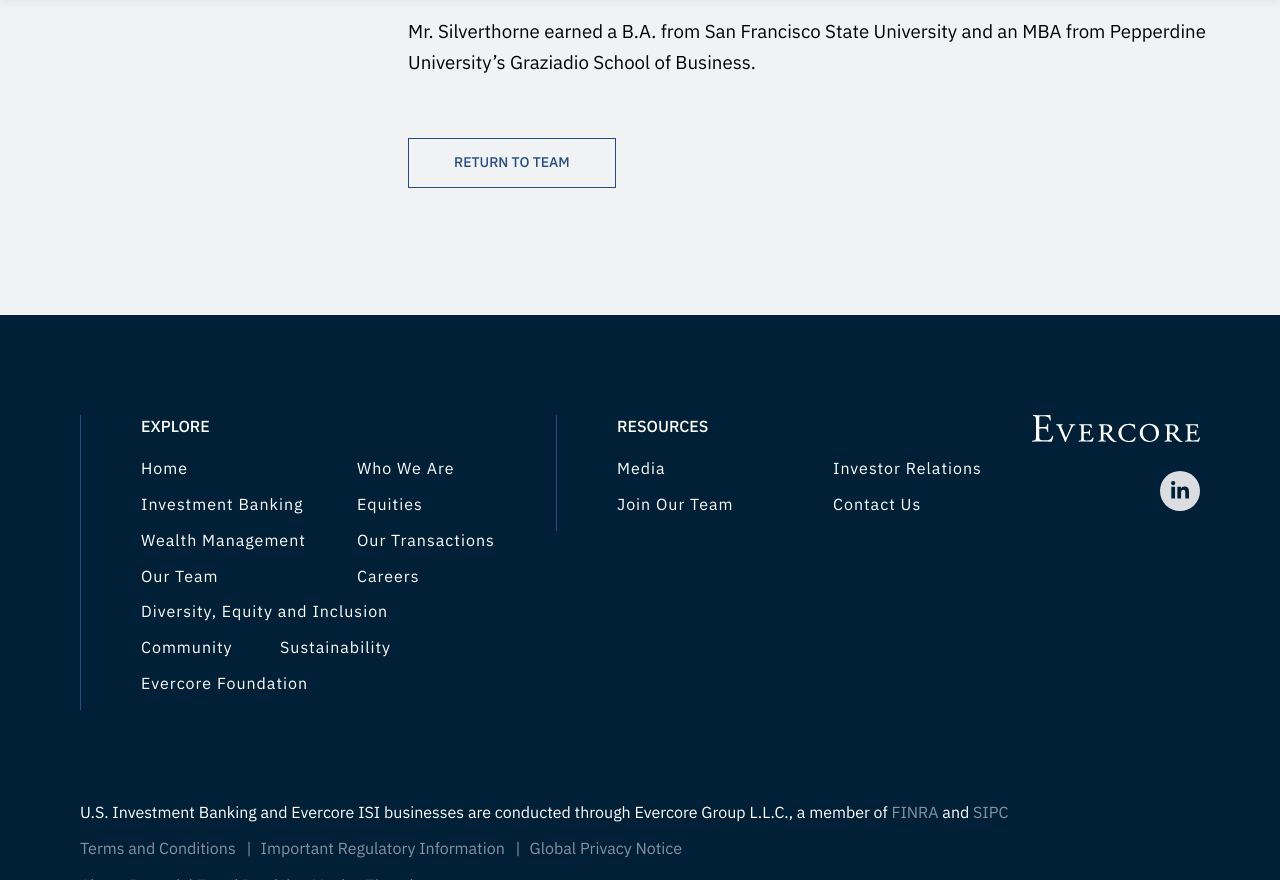Identify the bounding box coordinates for the element you need to click to achieve the following task: "View Our Team". The coordinates must be four float values ranging from 0 to 1, formatted as [left, top, right, bottom].

[0.11, 0.644, 0.267, 0.668]